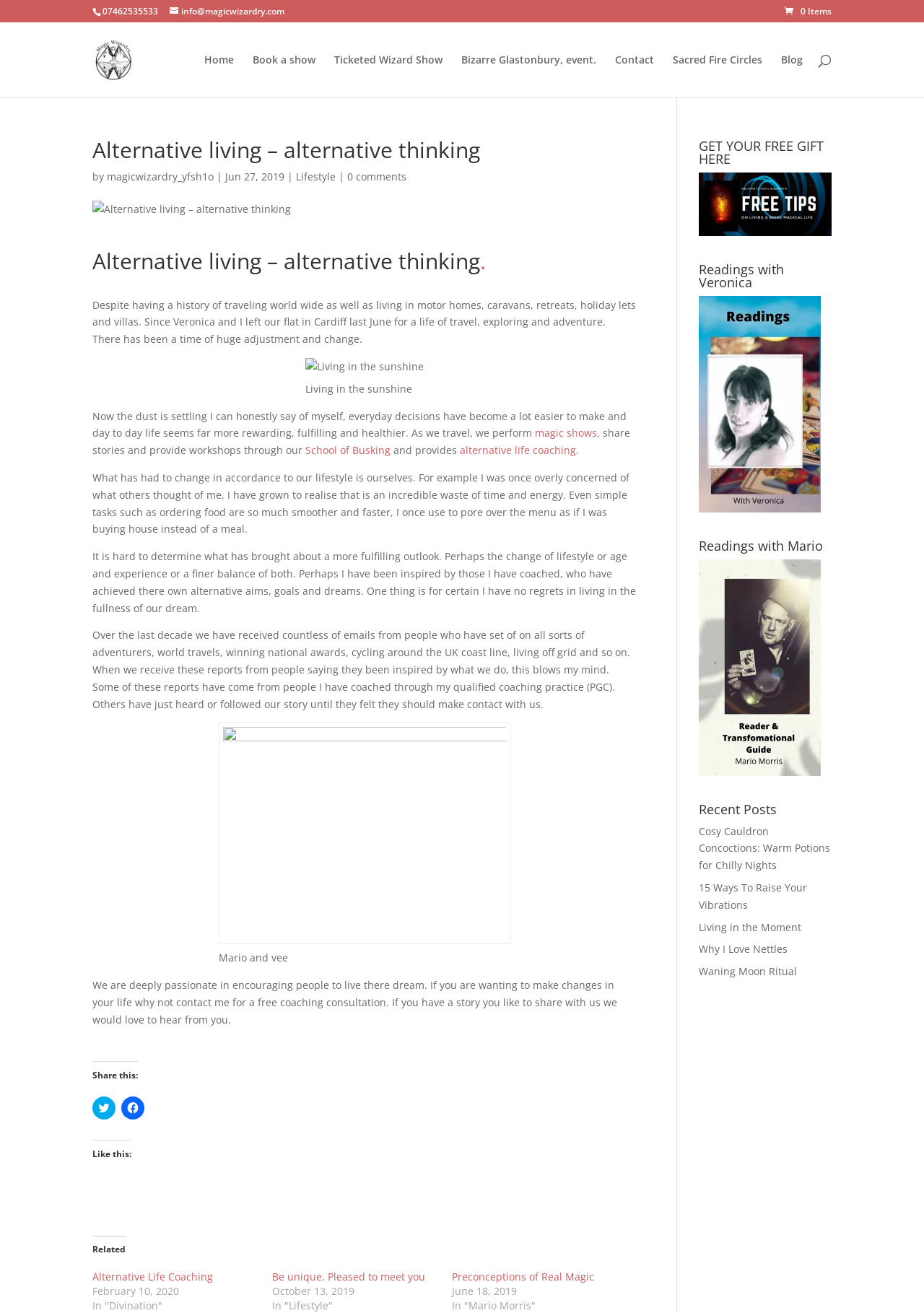Please determine the primary heading and provide its text.

Alternative living – alternative thinking